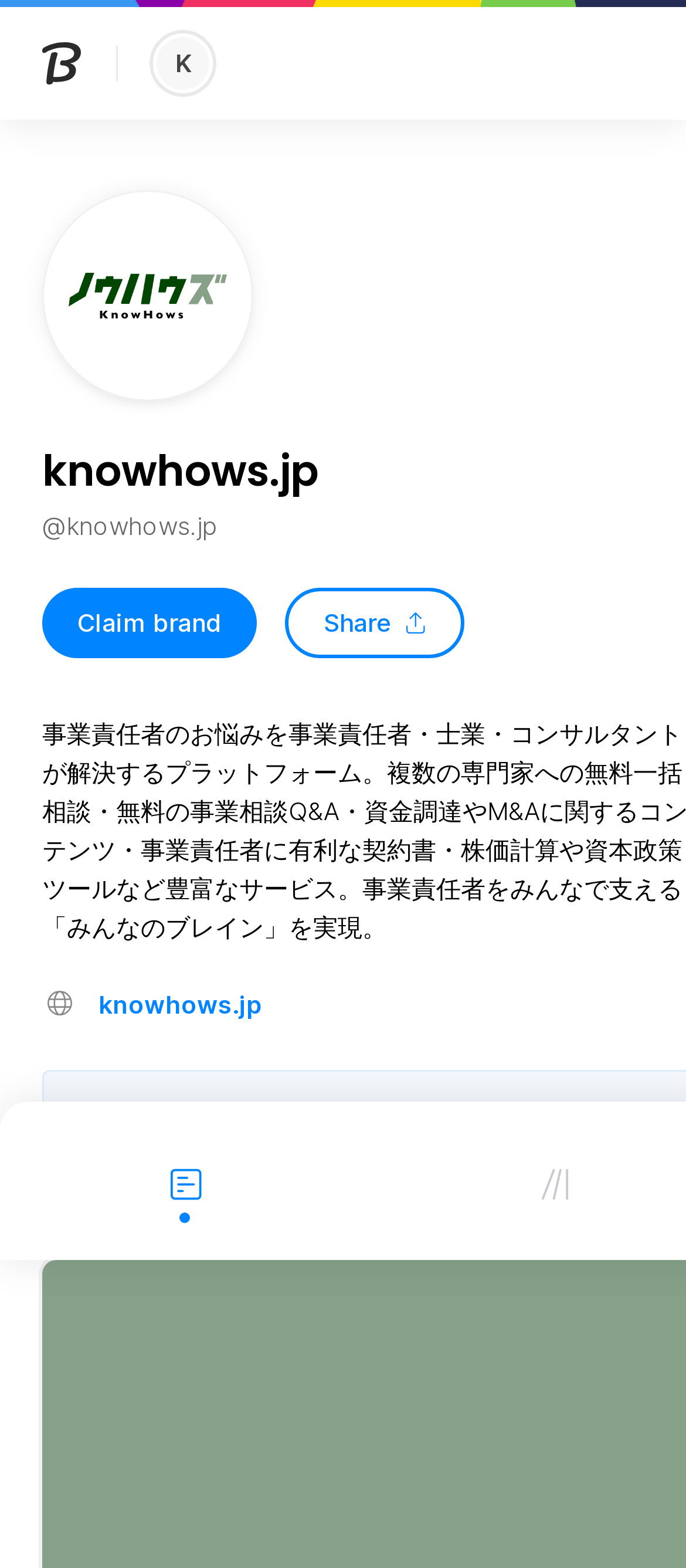Based on the element description parent_node: K, identify the bounding box of the UI element in the given webpage screenshot. The coordinates should be in the format (top-left x, top-left y, bottom-right x, bottom-right y) and must be between 0 and 1.

[0.062, 0.027, 0.118, 0.054]